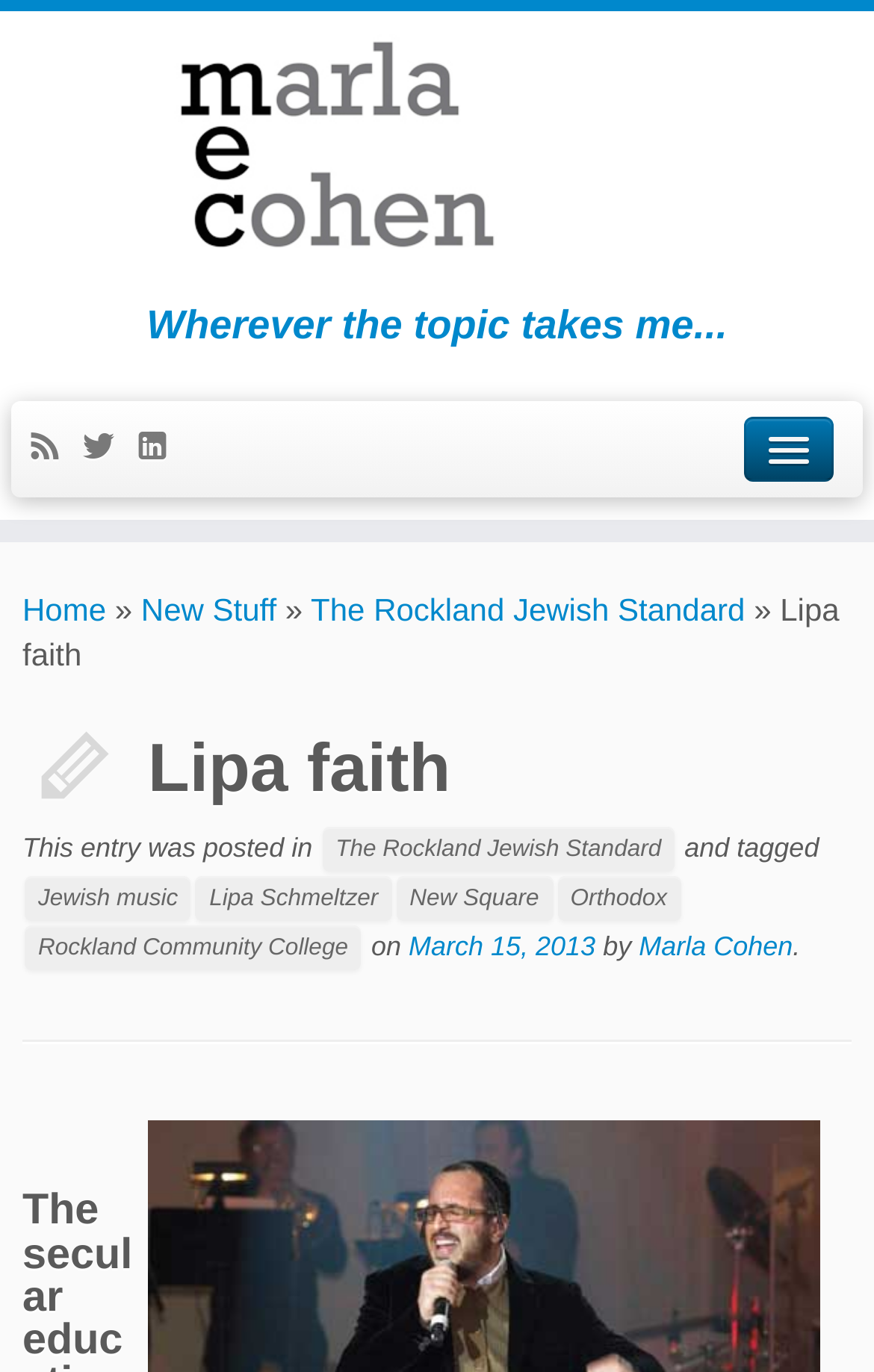Produce an extensive caption that describes everything on the webpage.

This webpage is about Lipa Schmeltzer, a chasidic pop star, and his secular education. At the top left corner, there is a link "Back Home" accompanied by an image. Below it, a heading "Wherever the topic takes me..." is displayed. 

On the top right side, there are three links represented by icons, and a button with no text. Below these icons, a navigation menu with links to "Home", "New Stuff", "Previously Published", "Design & Layout", "Award-winning columns", and "Off the Menu" is situated.

On the left side, there is a section with links to "Home", "New Stuff", and "The Rockland Jewish Standard". Above this section, the title "Lipa faith" is displayed. 

The main content of the webpage is an article about Lipa Schmeltzer's education. The article's title is not explicitly stated, but it appears to be about Lipa's experience at Rockland Community College. The article is divided into sections, with headings and links to related topics such as "The Rockland Jewish Standard", "Jewish music", "Lipa Schmeltzer", "New Square", "Orthodox", and "Rockland Community College". The article also mentions the date "March 15, 2013" and the author "Marla Cohen". 

At the bottom of the webpage, there is a link to a continuation of the article, which summarizes Lipa Schmeltzer's career as a rapper, wedding singer, and chasidic superstar, and his current status as a 34-year-old undergraduate.